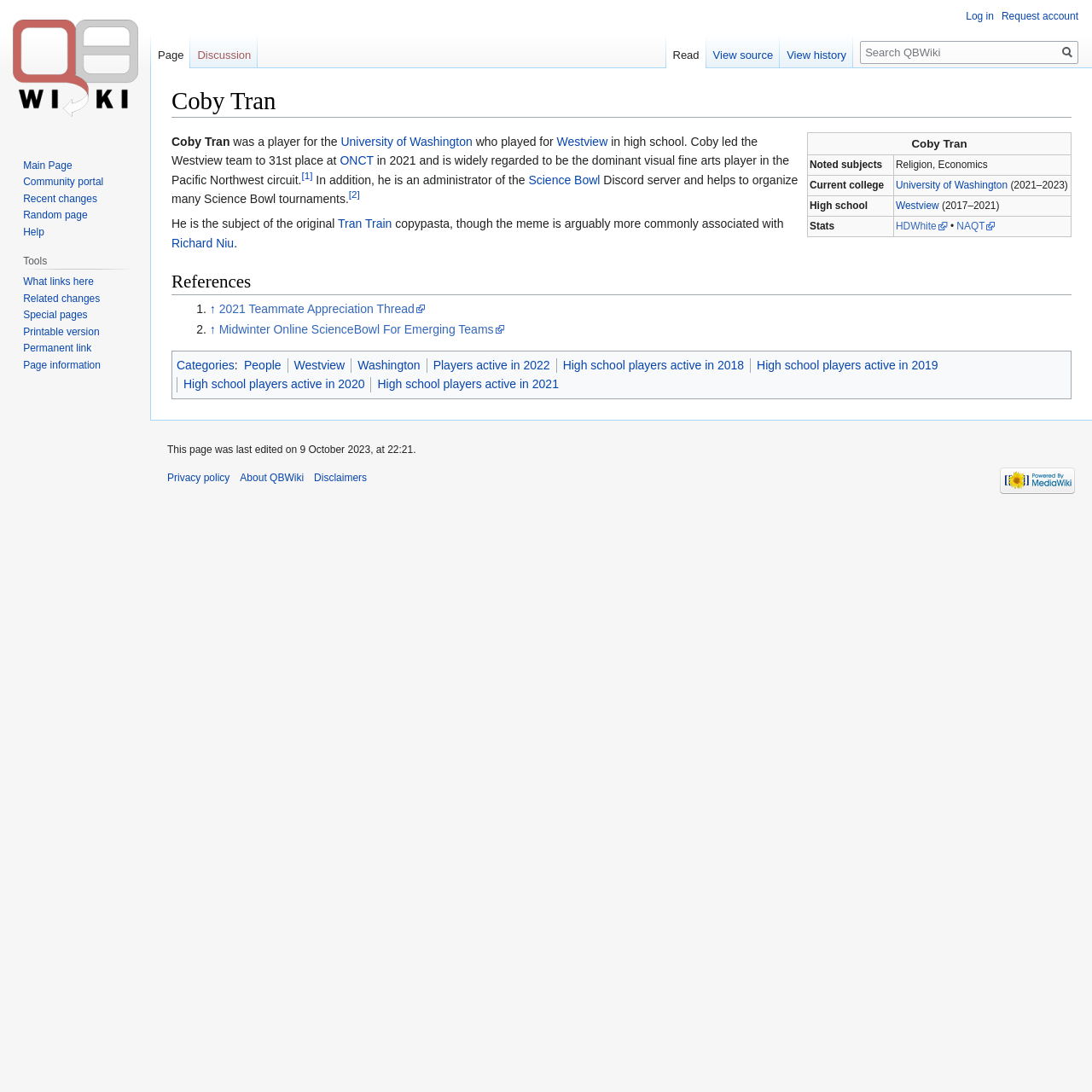Generate a comprehensive description of the webpage content.

This webpage is about Coby Tran, a quarterback. At the top of the page, there is a heading with his name. Below the heading, there are two links, "Jump to navigation" and "Jump to search", which are positioned side by side. 

To the right of these links, there is a table with several rows. The first row has a cell with Coby Tran's name. The subsequent rows have cells with labels such as "Noted subjects", "Current college", "High school", and "Stats", along with corresponding information. Some of these cells contain links to other pages, such as "University of Washington" and "Westview".

Below the table, there is a paragraph of text that describes Coby Tran's achievements, including his performance in a tournament and his role as an administrator of a Science Bowl Discord server. The text also mentions that he is the subject of a copypasta, although the meme is more commonly associated with someone else.

Further down the page, there is a heading that says "References", followed by a list of links with numbers and brief descriptions. 

At the bottom of the page, there are several links to categories, including "People", "Westview", and "Washington". There are also links to other pages, such as "Log in" and "Request account", which are part of the personal tools section. Additionally, there are navigation links to "Namespaces", "Views", and "Search", which allow users to access different parts of the website.